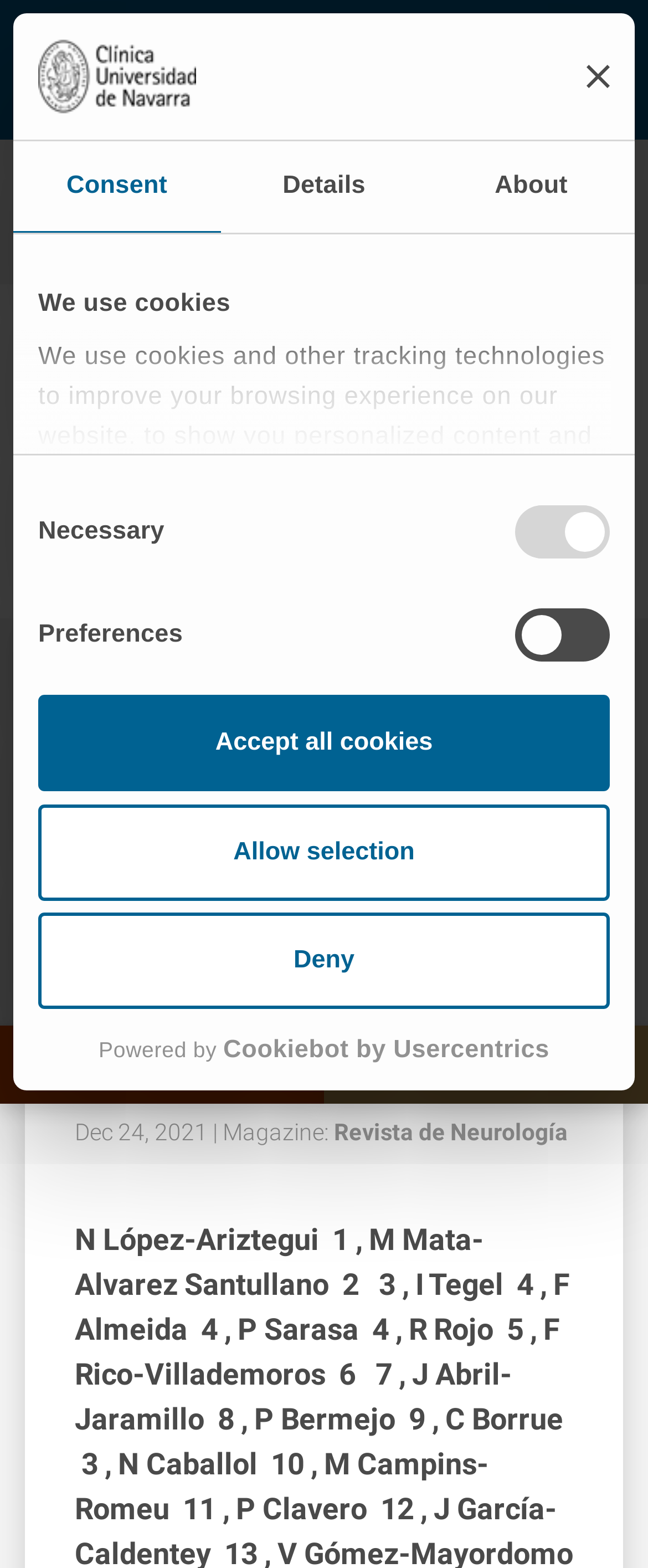Give a short answer using one word or phrase for the question:
What is the name of the clinic?

Clínica Universidad de Navarra